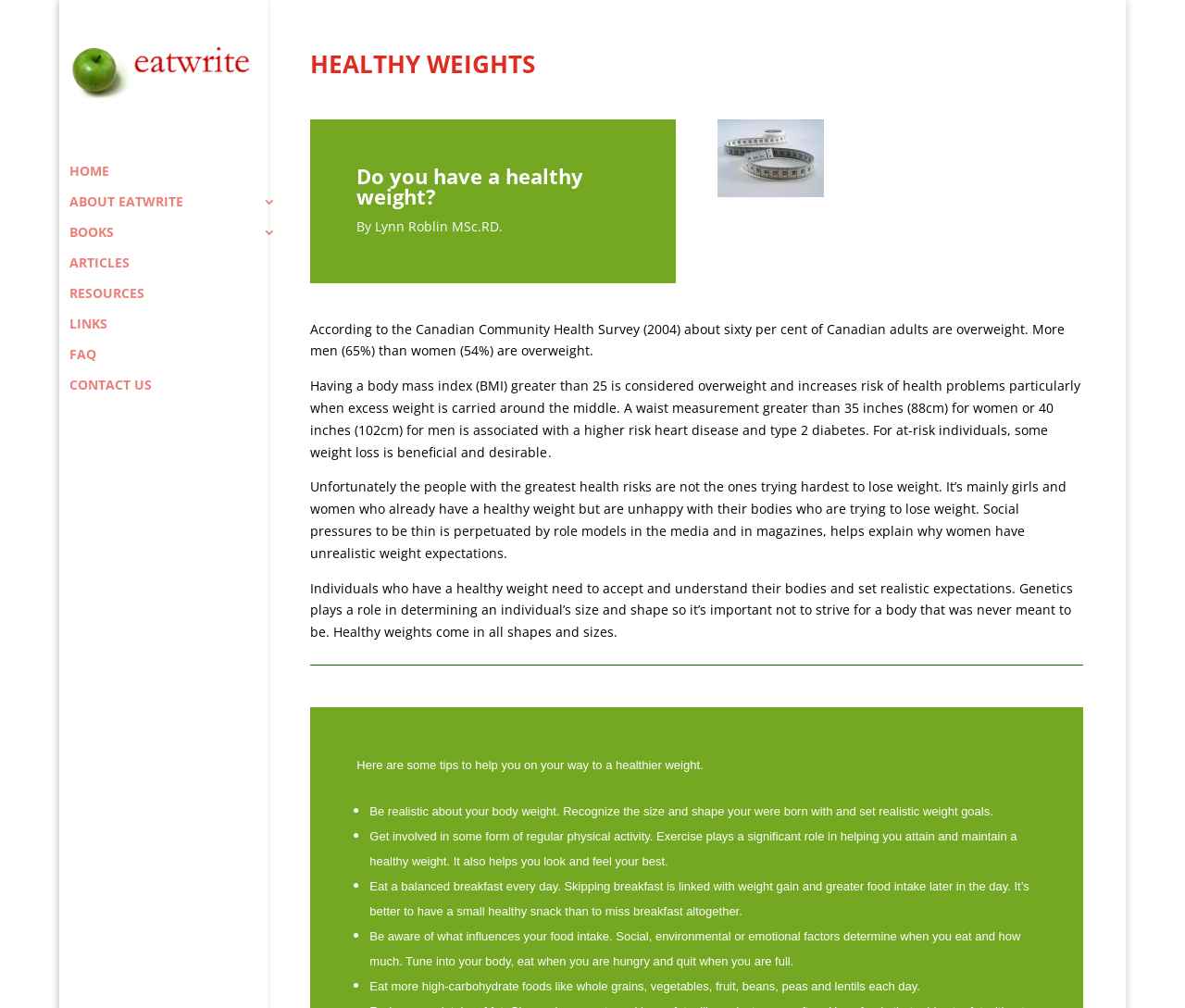Identify the bounding box coordinates of the clickable region necessary to fulfill the following instruction: "Click the 'ARTICLES' link". The bounding box coordinates should be four float numbers between 0 and 1, i.e., [left, top, right, bottom].

[0.059, 0.222, 0.248, 0.252]